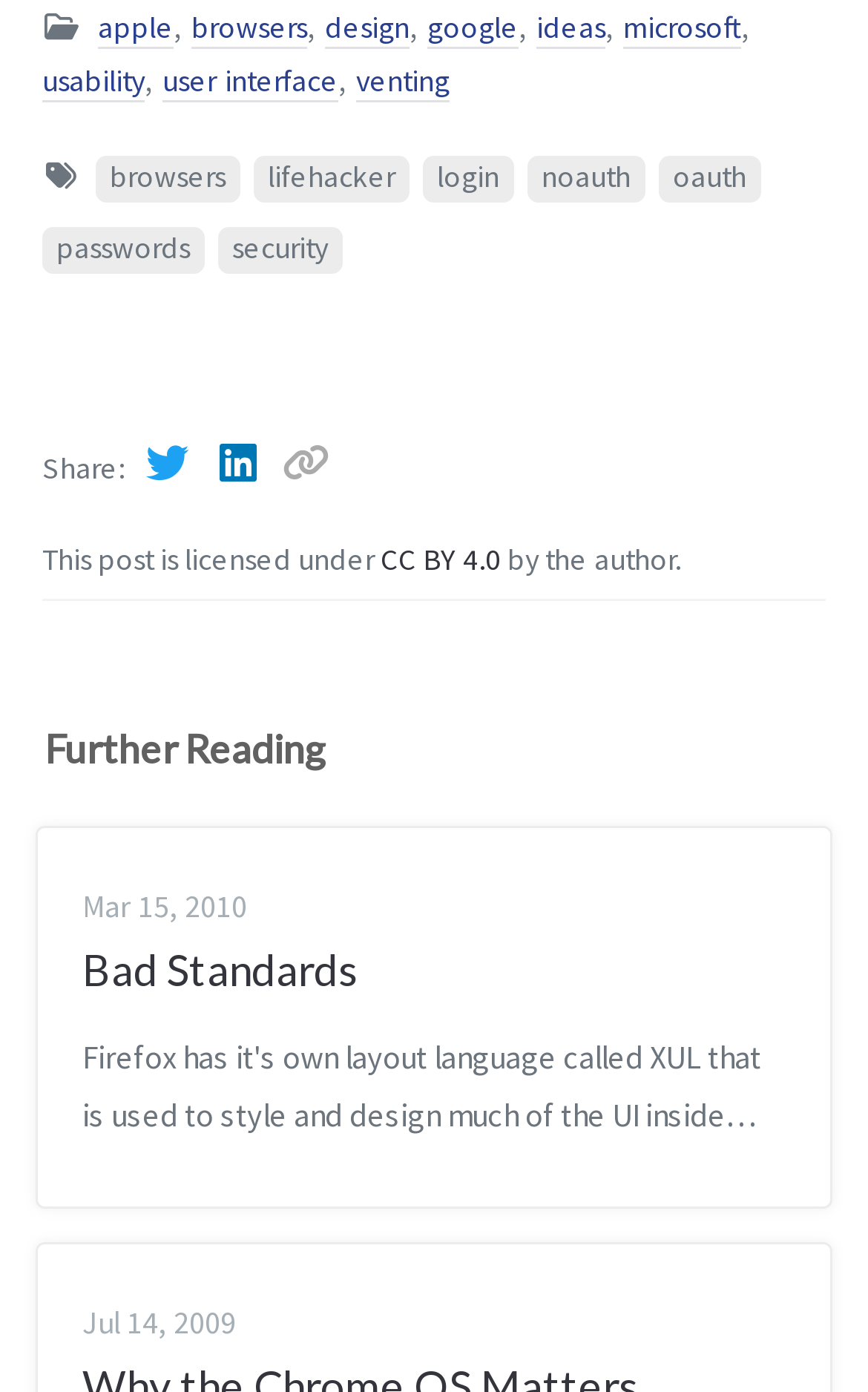Determine the bounding box coordinates of the clickable region to carry out the instruction: "read about Bad Standards".

[0.044, 0.595, 0.956, 0.866]